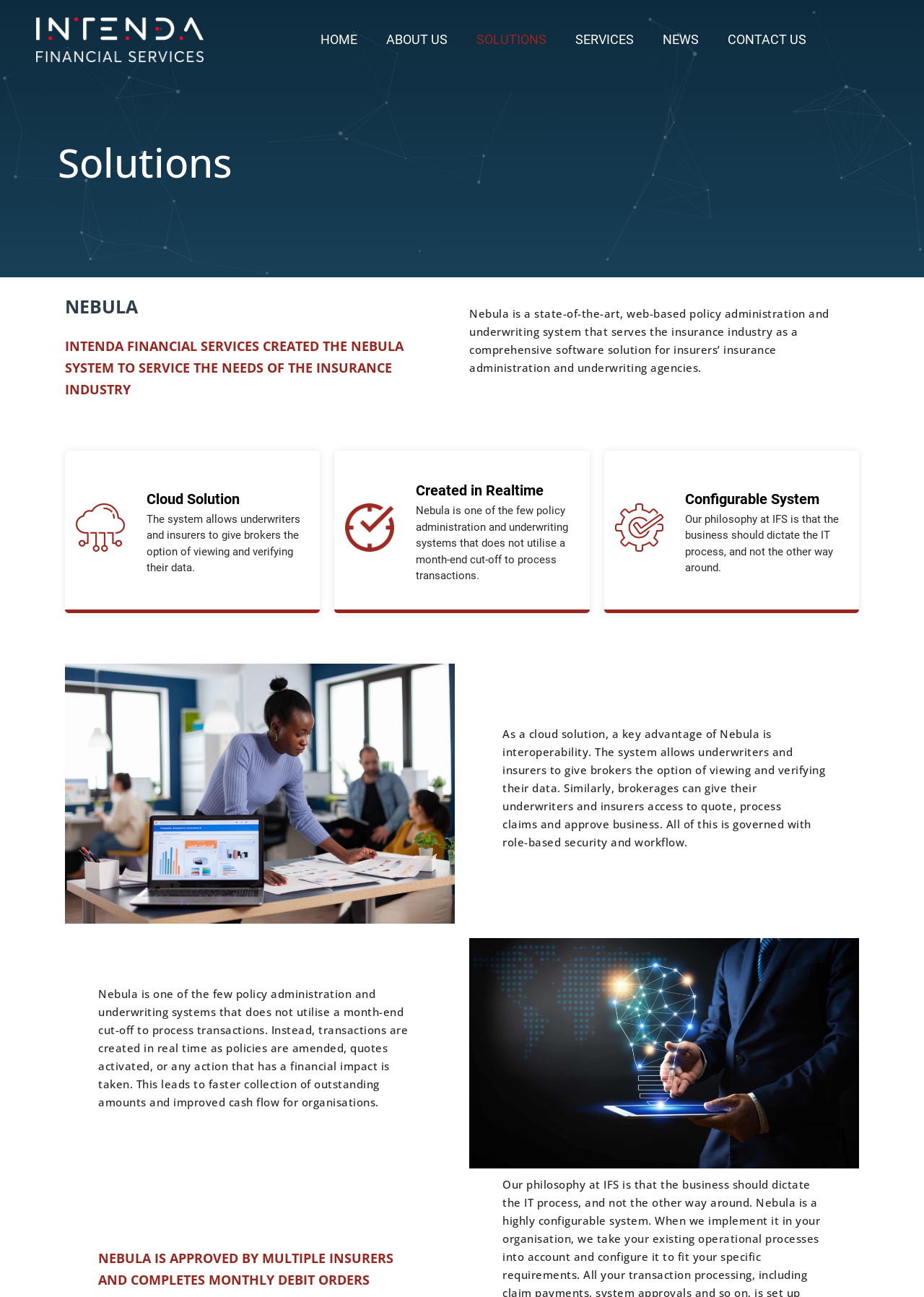Mark the bounding box of the element that matches the following description: "Solutions".

[0.5, 0.018, 0.607, 0.043]